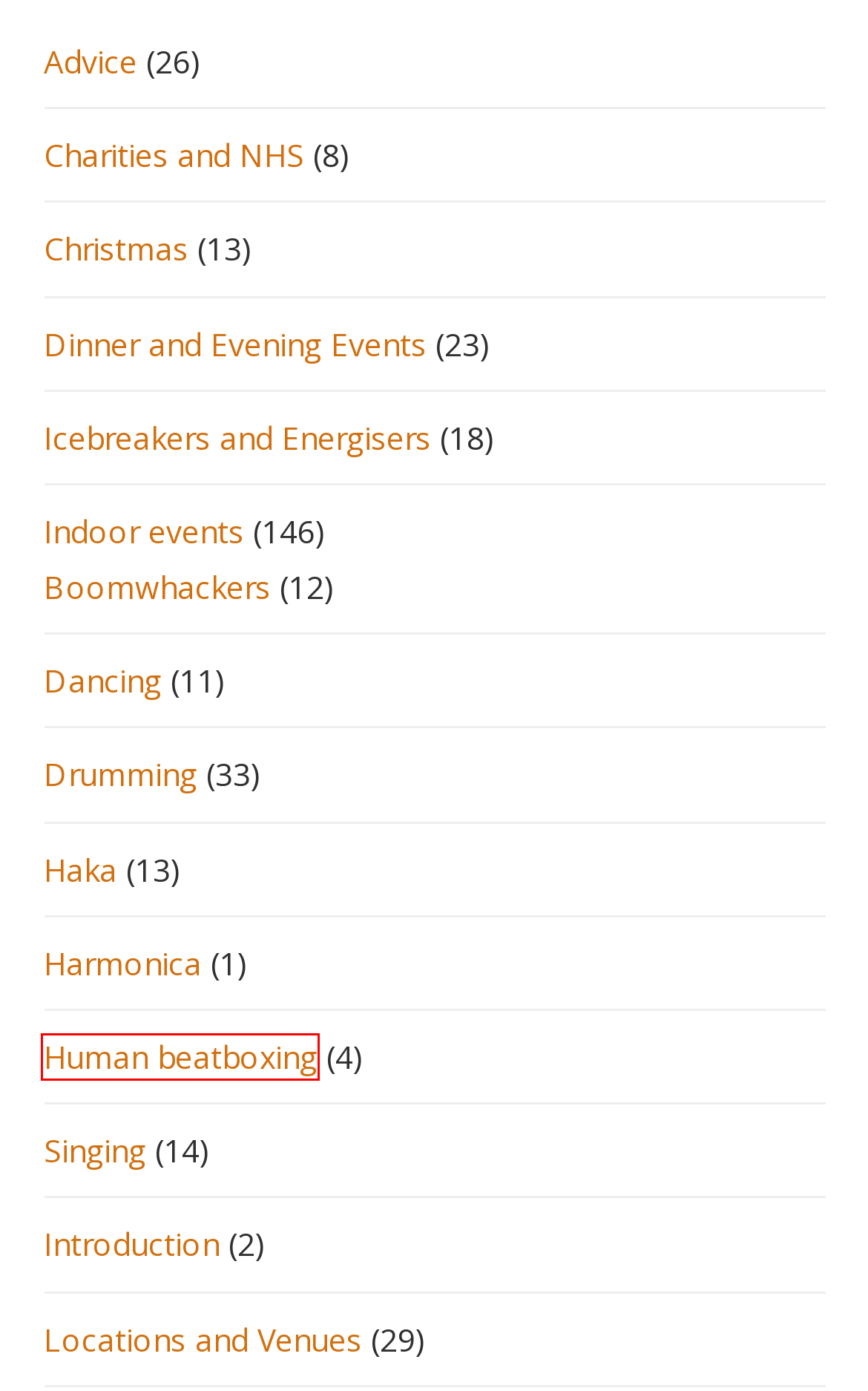Given a screenshot of a webpage with a red bounding box highlighting a UI element, determine which webpage description best matches the new webpage that appears after clicking the highlighted element. Here are the candidates:
A. Drumming | Creative Team Events
B. Harmonica | Creative Team Events
C. Icebreakers and Energisers | Creative Team Events
D. Charities and NHS | Creative Team Events
E. Locations and Venues | Creative Team Events
F. Singing | Creative Team Events
G. Human beatboxing | Creative Team Events
H. Dancing | Creative Team Events

G